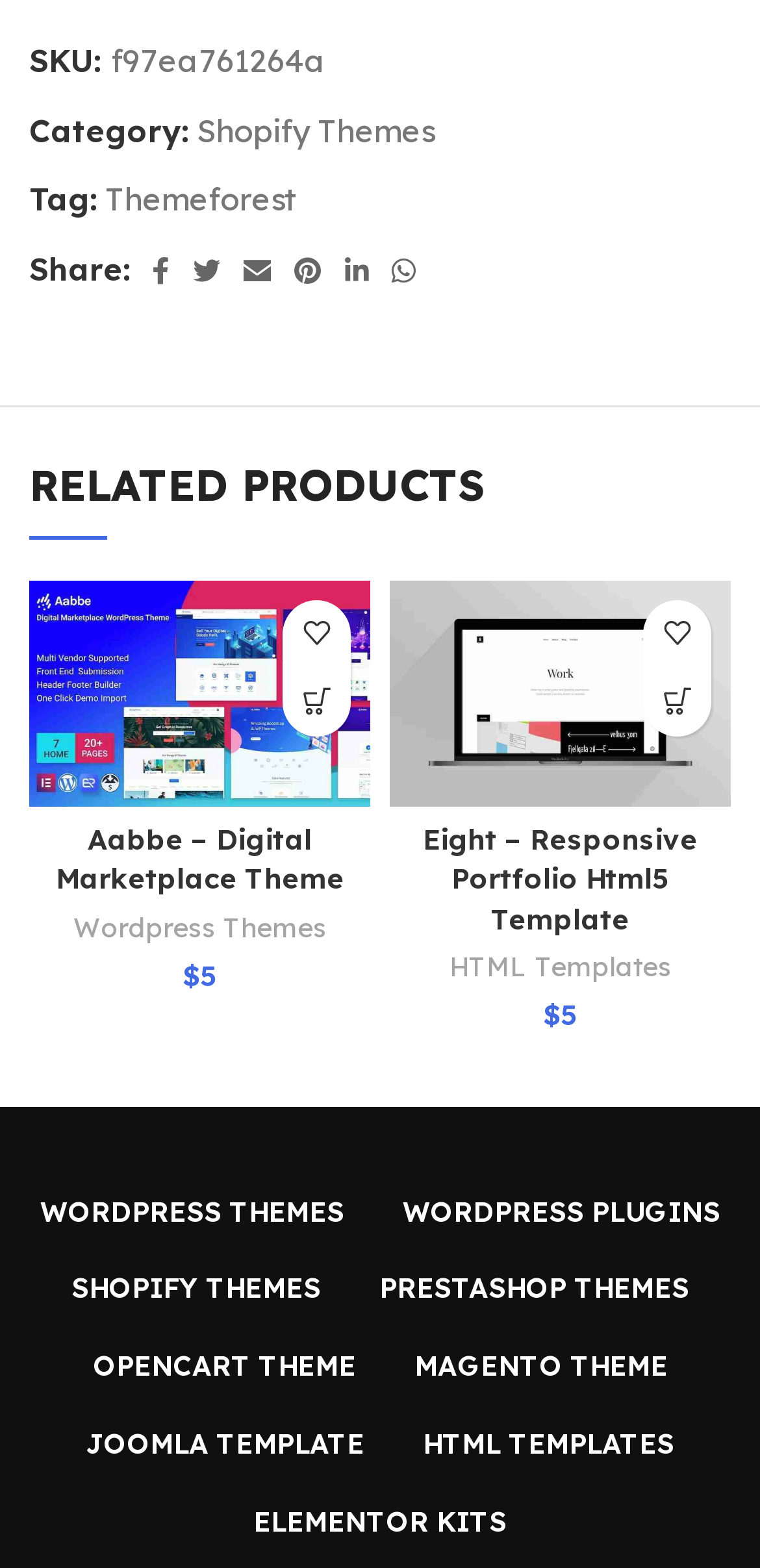What type of template is 'Eight – Responsive Portfolio Html5 Template'? Refer to the image and provide a one-word or short phrase answer.

HTML Templates